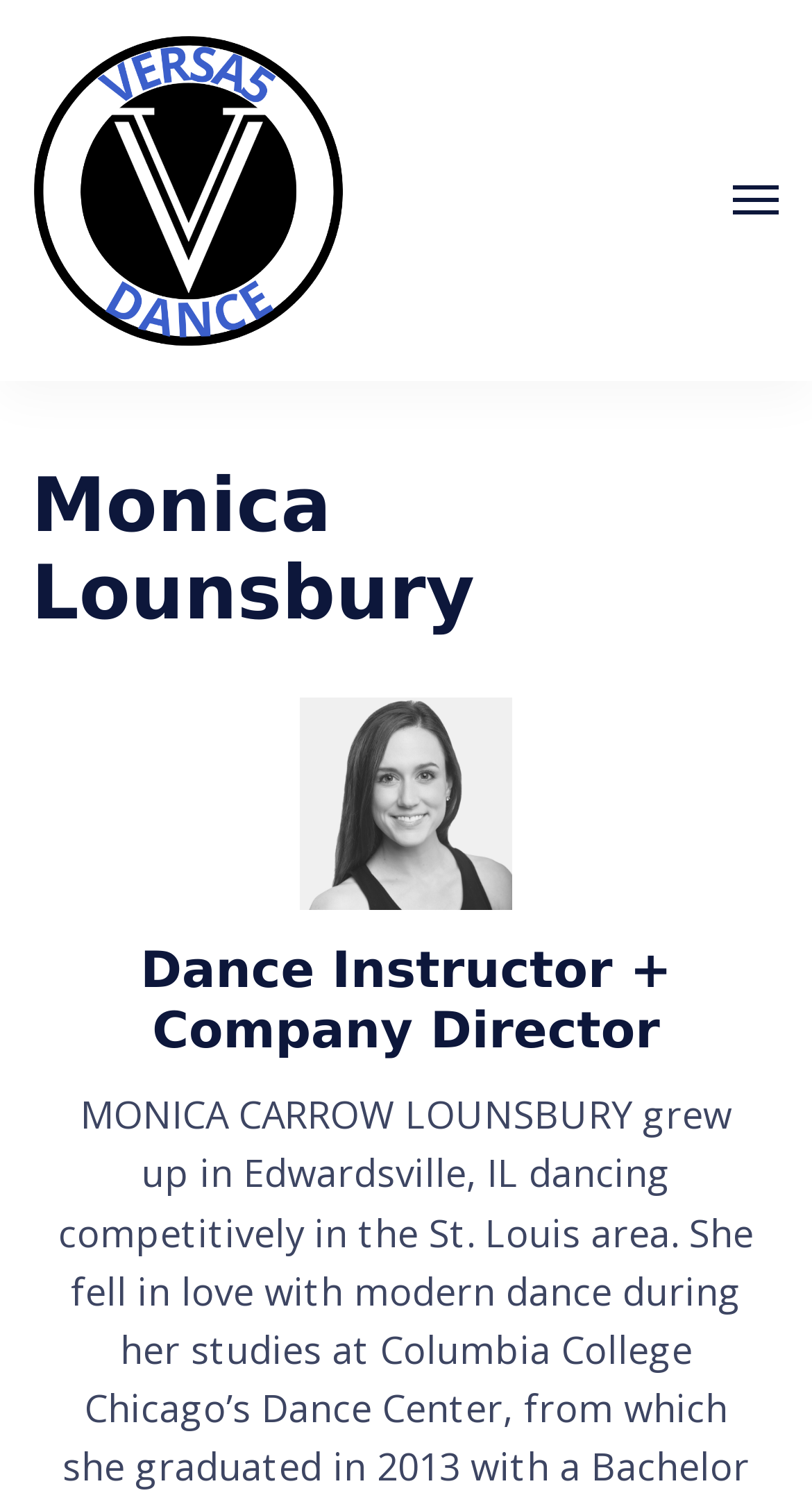What is the layout of the webpage?
Based on the screenshot, respond with a single word or phrase.

Header on top, content below